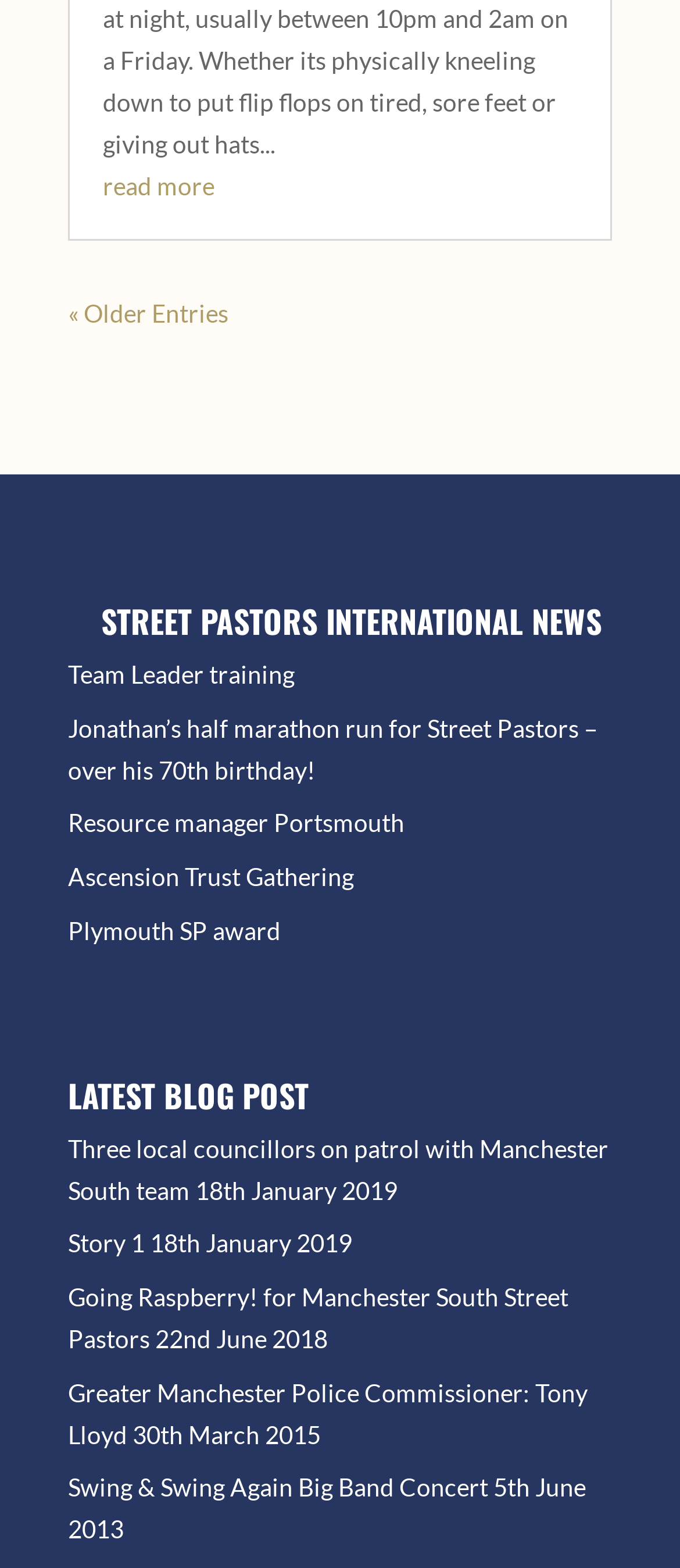Utilize the information from the image to answer the question in detail:
What is the title of the news section?

The title of the news section can be found in the heading element with the text 'RSS STREET PASTORS INTERNATIONAL NEWS', which is located at the top of the webpage.